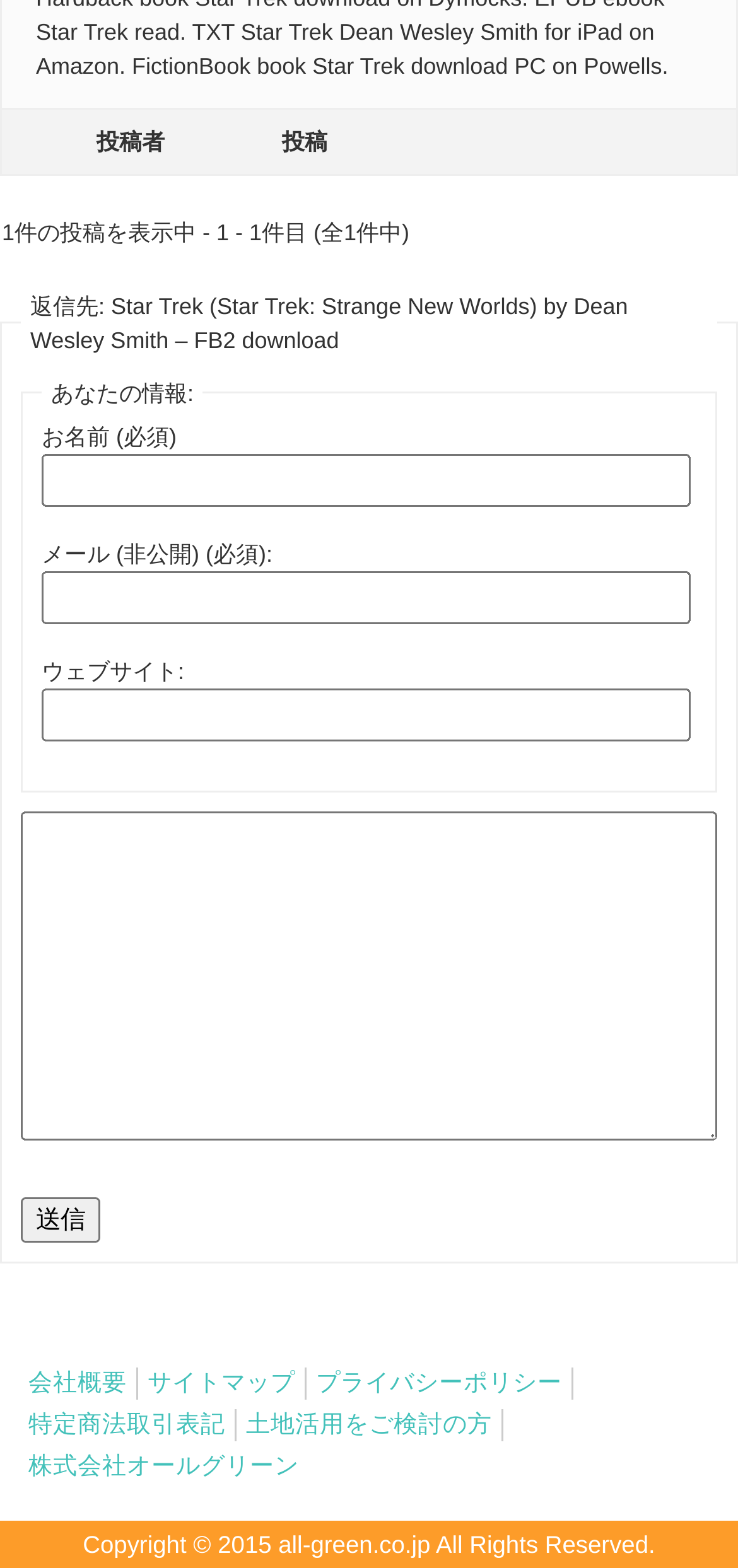What is the purpose of the form?
From the screenshot, supply a one-word or short-phrase answer.

To submit a post